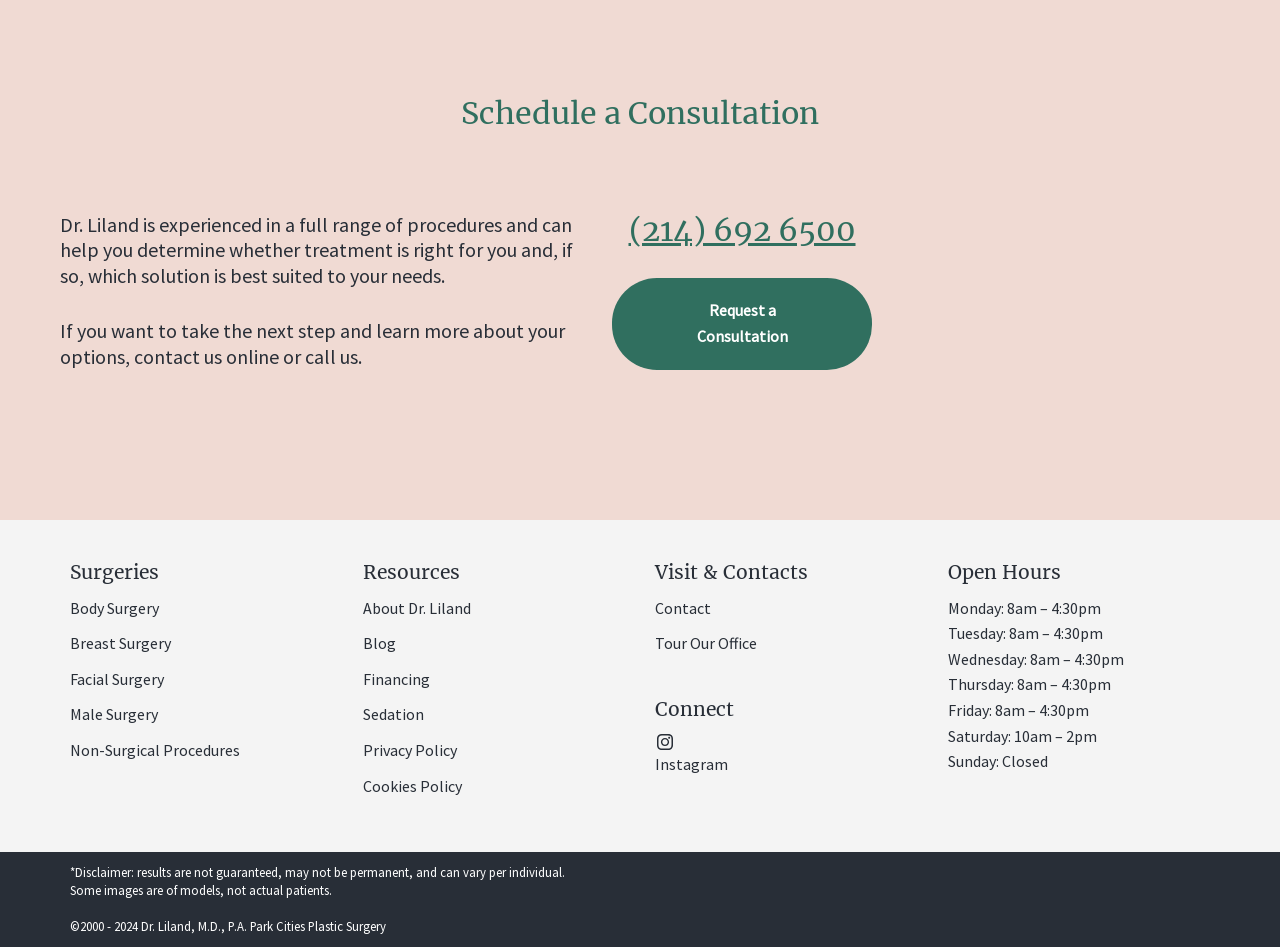Bounding box coordinates are specified in the format (top-left x, top-left y, bottom-right x, bottom-right y). All values are floating point numbers bounded between 0 and 1. Please provide the bounding box coordinate of the region this sentence describes: (214) 692 6500

[0.491, 0.222, 0.668, 0.262]